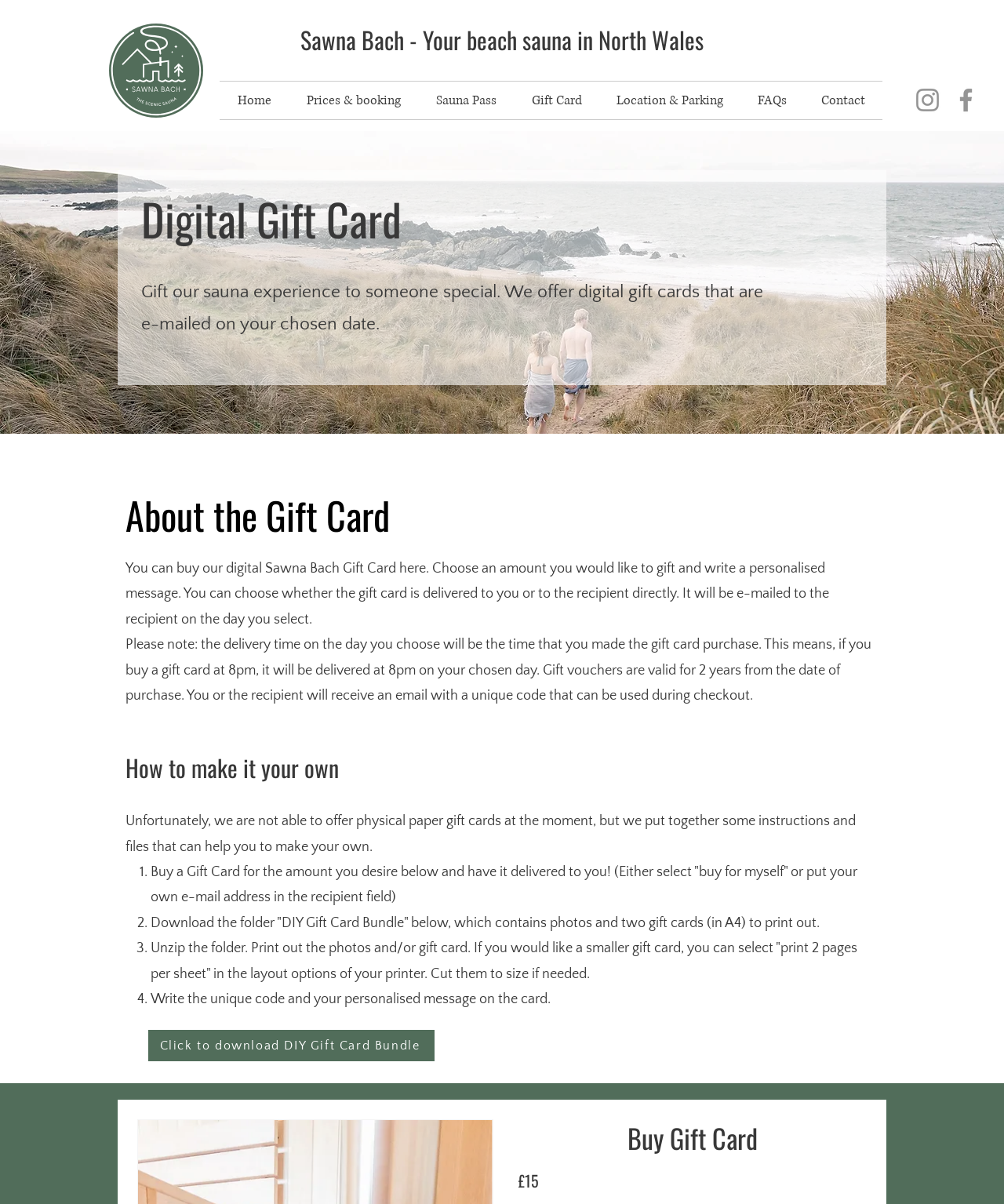Answer the following query concisely with a single word or phrase:
How many social media links are there?

2